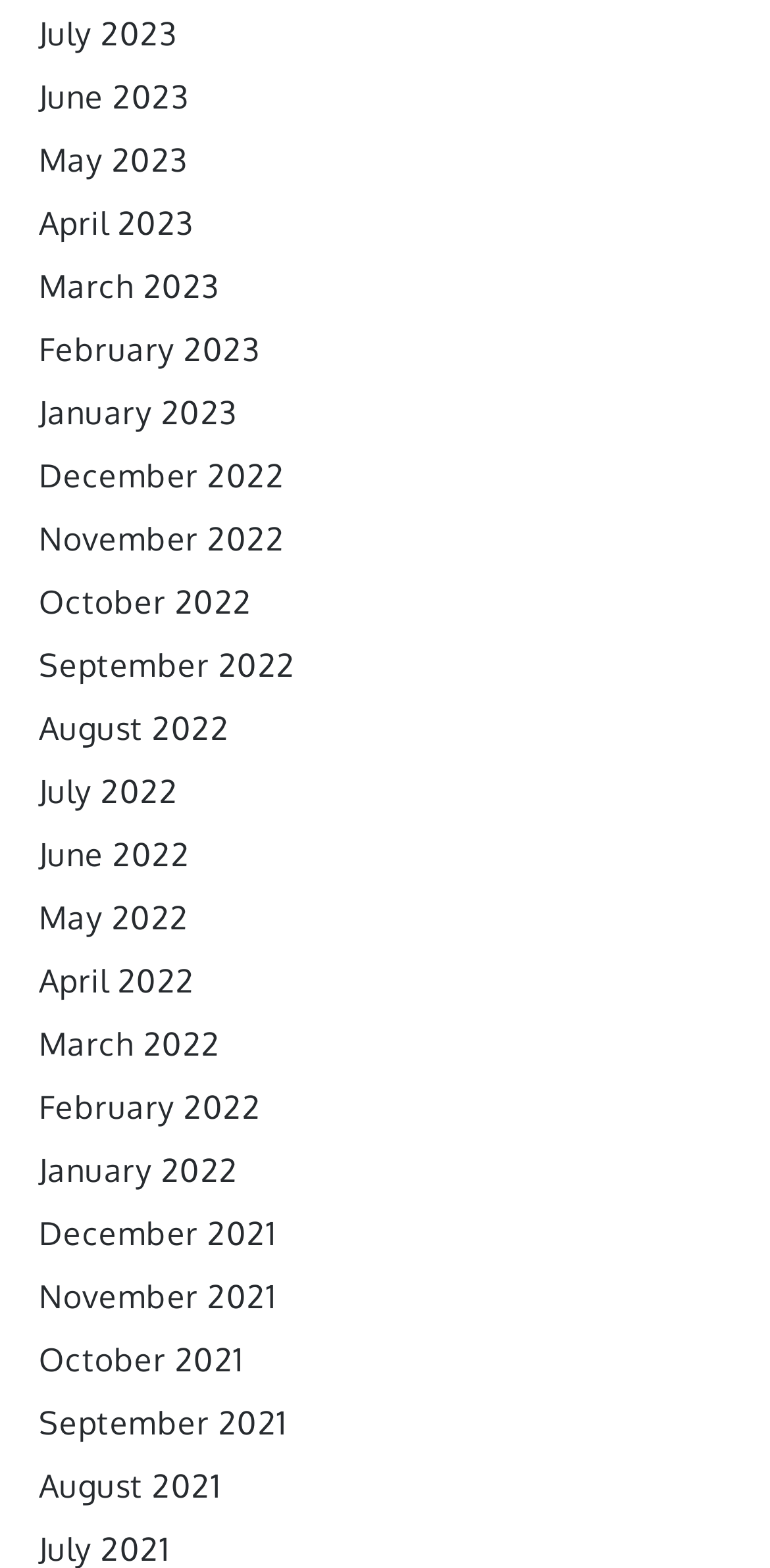Determine the bounding box coordinates of the region I should click to achieve the following instruction: "view July 2023". Ensure the bounding box coordinates are four float numbers between 0 and 1, i.e., [left, top, right, bottom].

[0.05, 0.009, 0.231, 0.034]